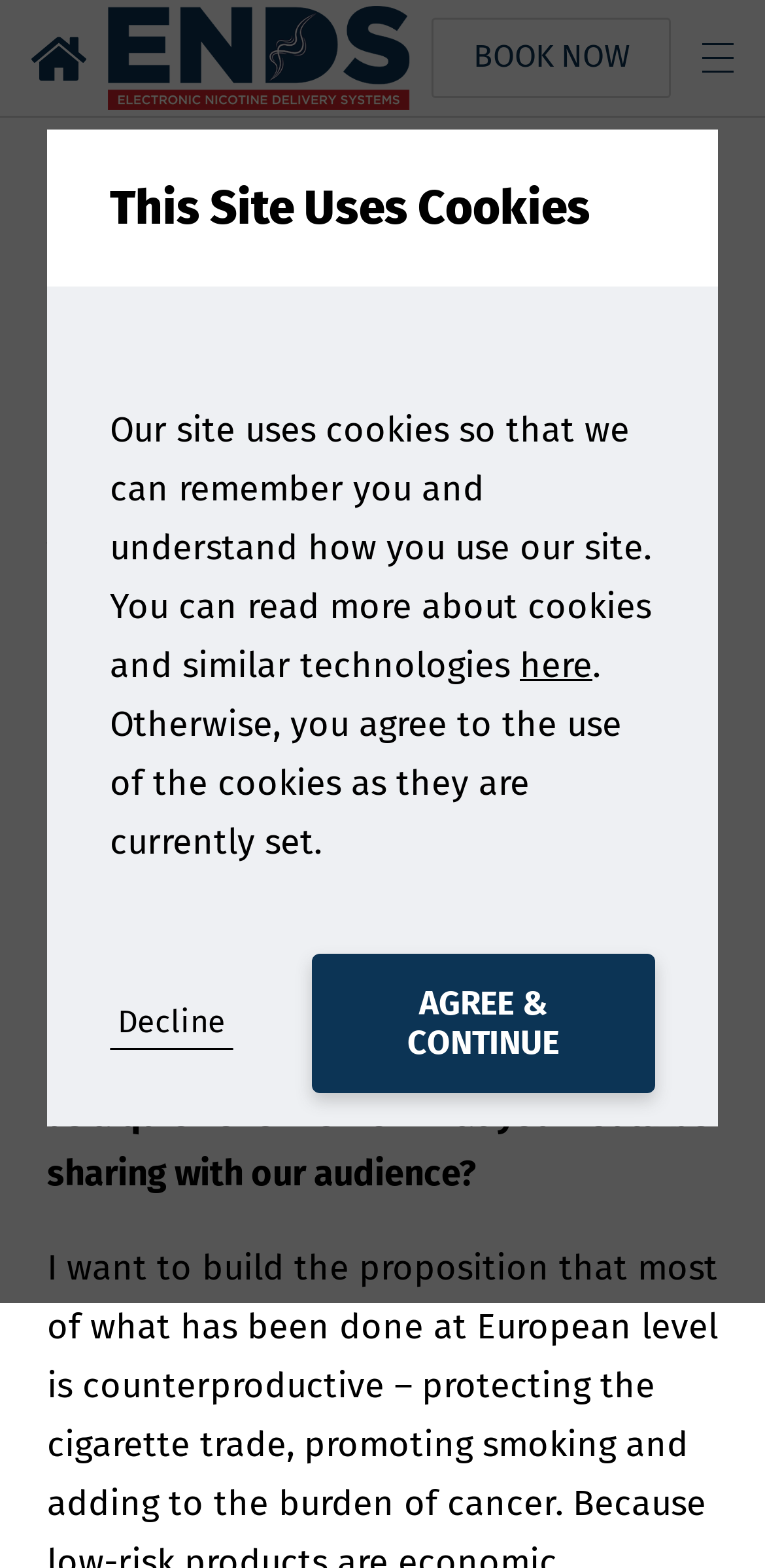Find the bounding box of the element with the following description: "sheelwant.patel@gmail.com". The coordinates must be four float numbers between 0 and 1, formatted as [left, top, right, bottom].

None